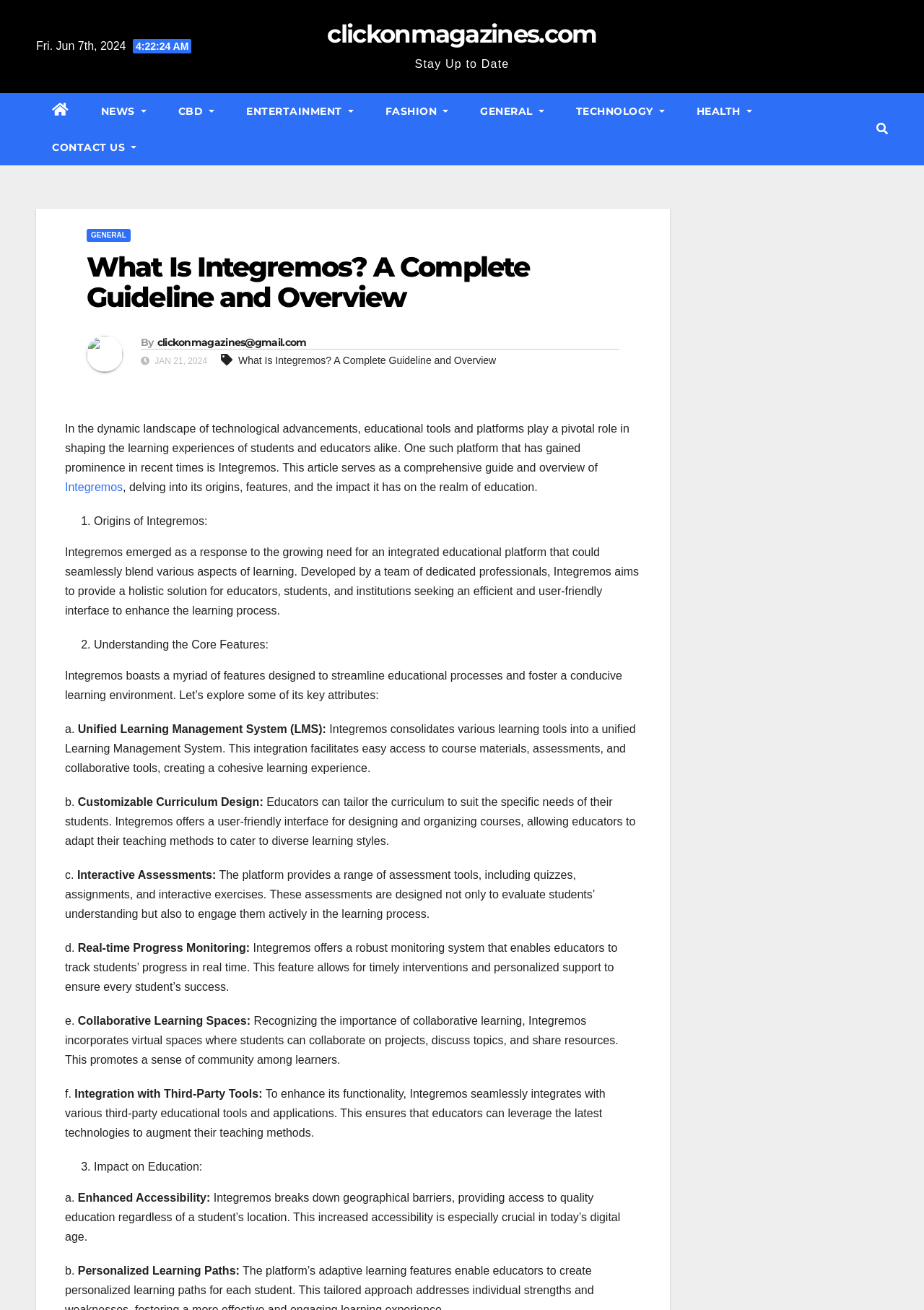Find and provide the bounding box coordinates for the UI element described with: "Integremos".

[0.07, 0.367, 0.133, 0.377]